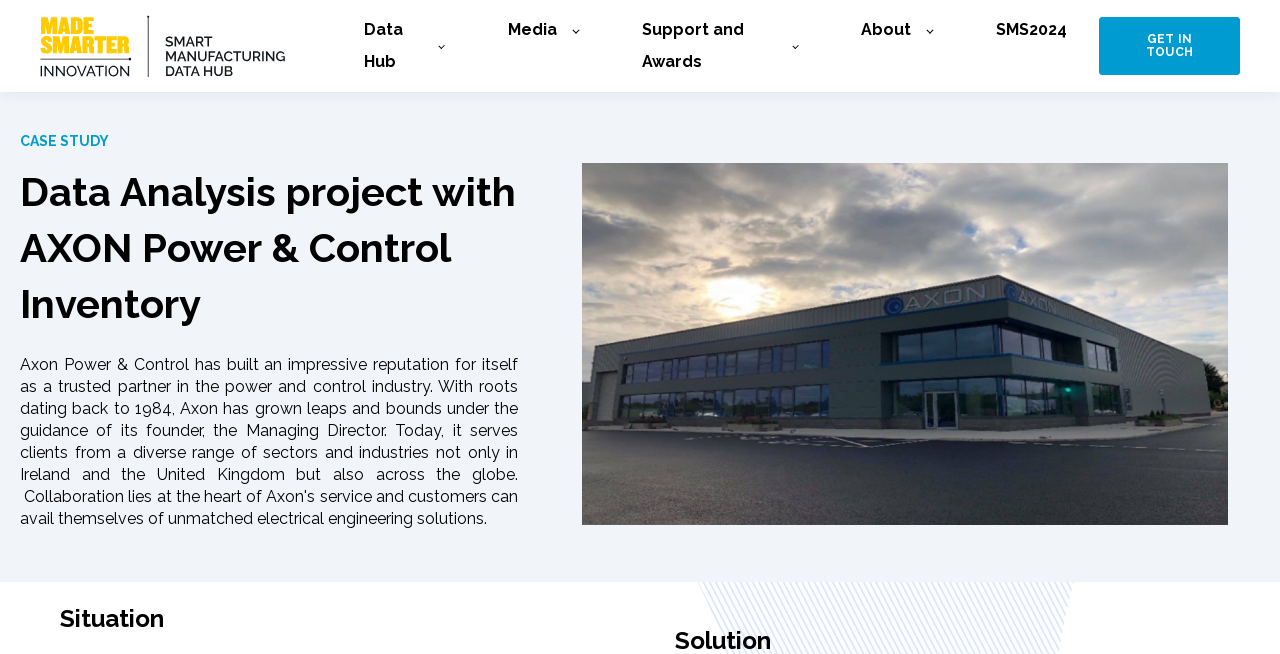What is the situation described in the case study?
Using the image, provide a concise answer in one word or a short phrase.

Not specified